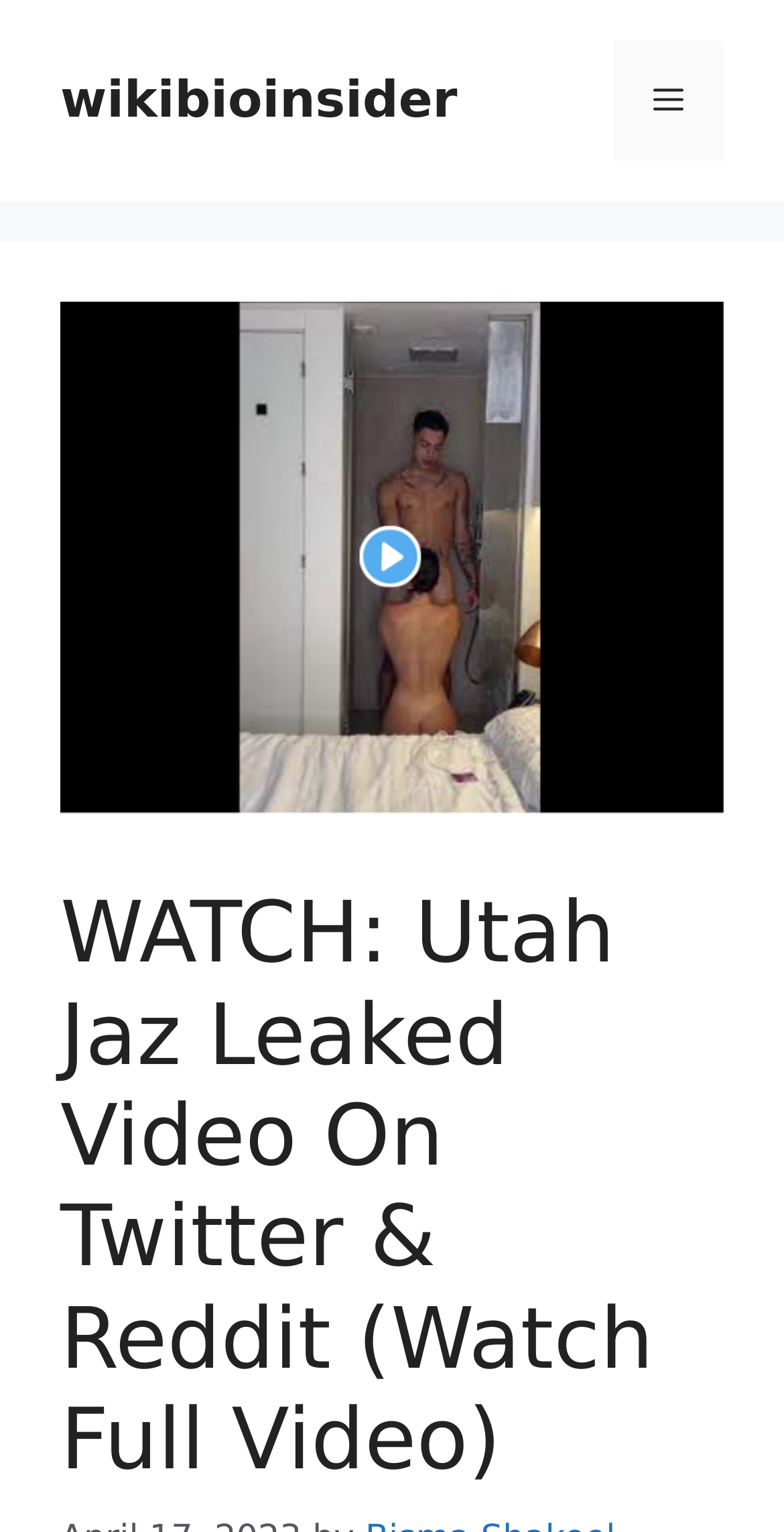Bounding box coordinates must be specified in the format (top-left x, top-left y, bottom-right x, bottom-right y). All values should be floating point numbers between 0 and 1. What are the bounding box coordinates of the UI element described as: Menu

[0.782, 0.026, 0.923, 0.105]